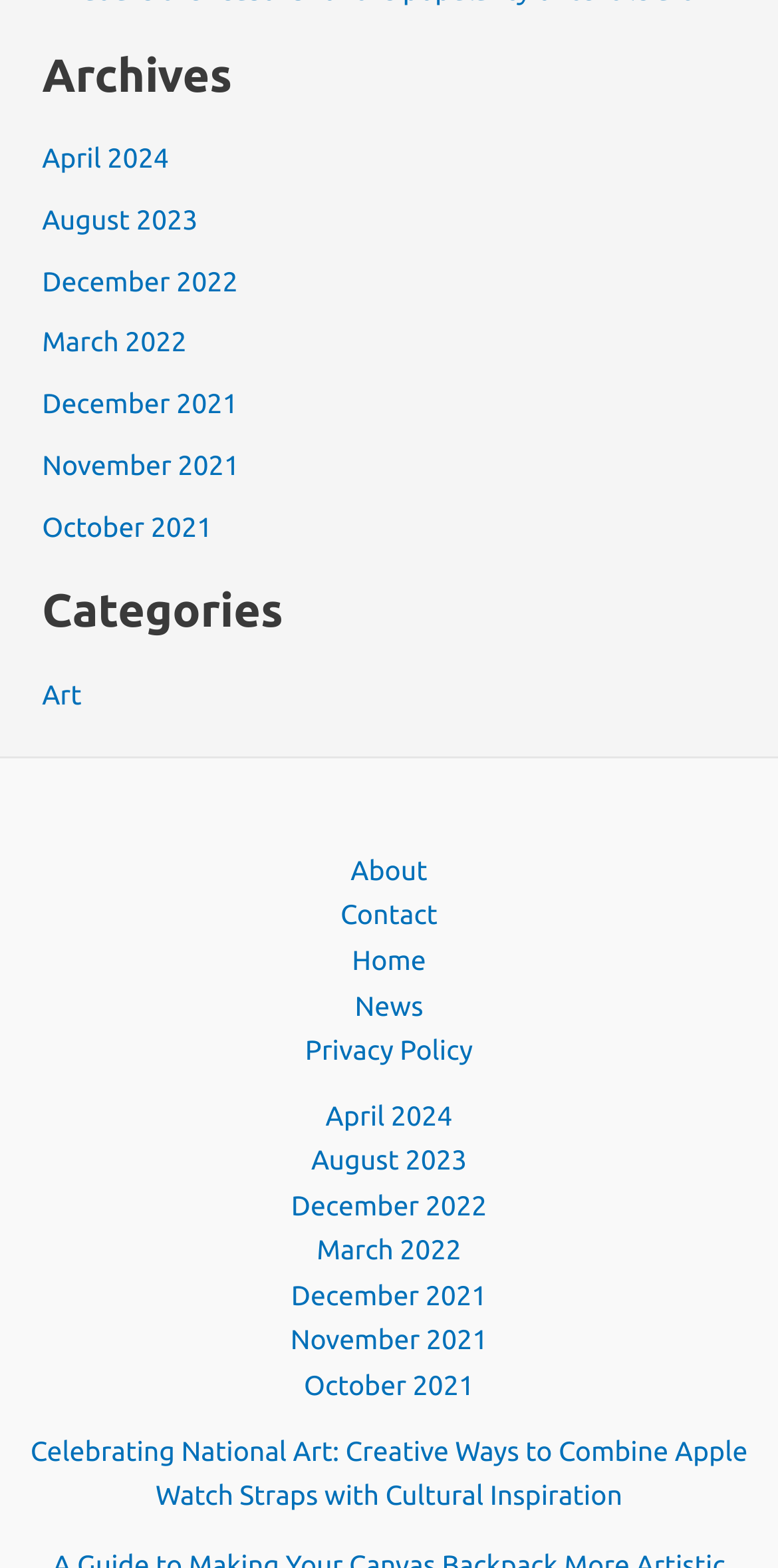Using the description: "name="services-offered" placeholder="Add answer here"", determine the UI element's bounding box coordinates. Ensure the coordinates are in the format of four float numbers between 0 and 1, i.e., [left, top, right, bottom].

None